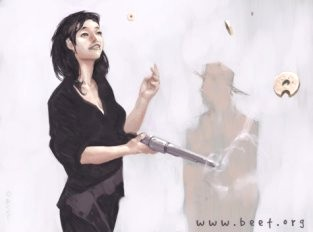Provide a thorough and detailed caption for the image.

The image features a striking piece of artwork titled "That Simple" by the artist known as beet. It showcases a young woman engaged in what appears to be a playful act of juggling or tossing a revolver while a silhouette of a man is faintly visible in the background. The woman's expression is one of joy and confidence, with her long dark hair framing her face. The light and soft color palette, combined with the whimsical theme, creates an intriguing contrast against the serious nature of the firearm she holds. Rounding out the composition, a few doughnut-like shapes float in the air, adding an element of whimsy to the scene. The artwork is signed with the website of the artist, indicating a personal touch and an invitation for viewers to explore more of their work.